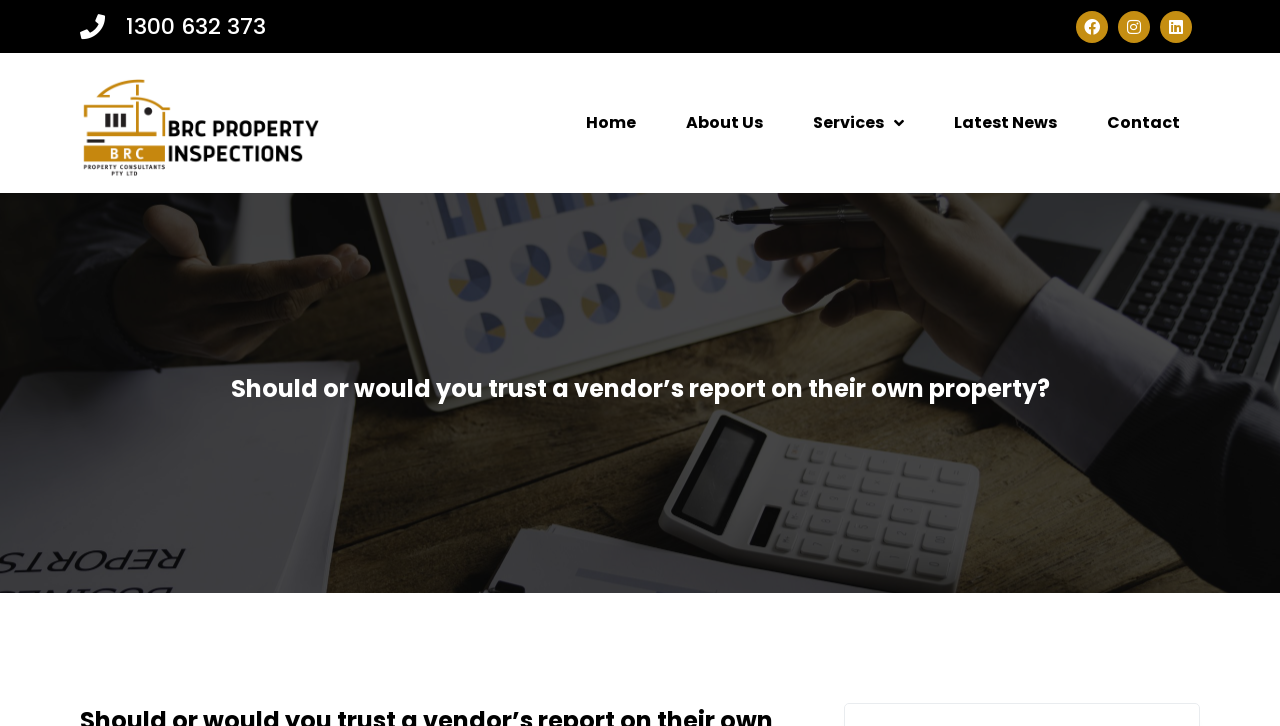Provide the bounding box coordinates of the HTML element this sentence describes: "About Us". The bounding box coordinates consist of four float numbers between 0 and 1, i.e., [left, top, right, bottom].

[0.52, 0.137, 0.612, 0.201]